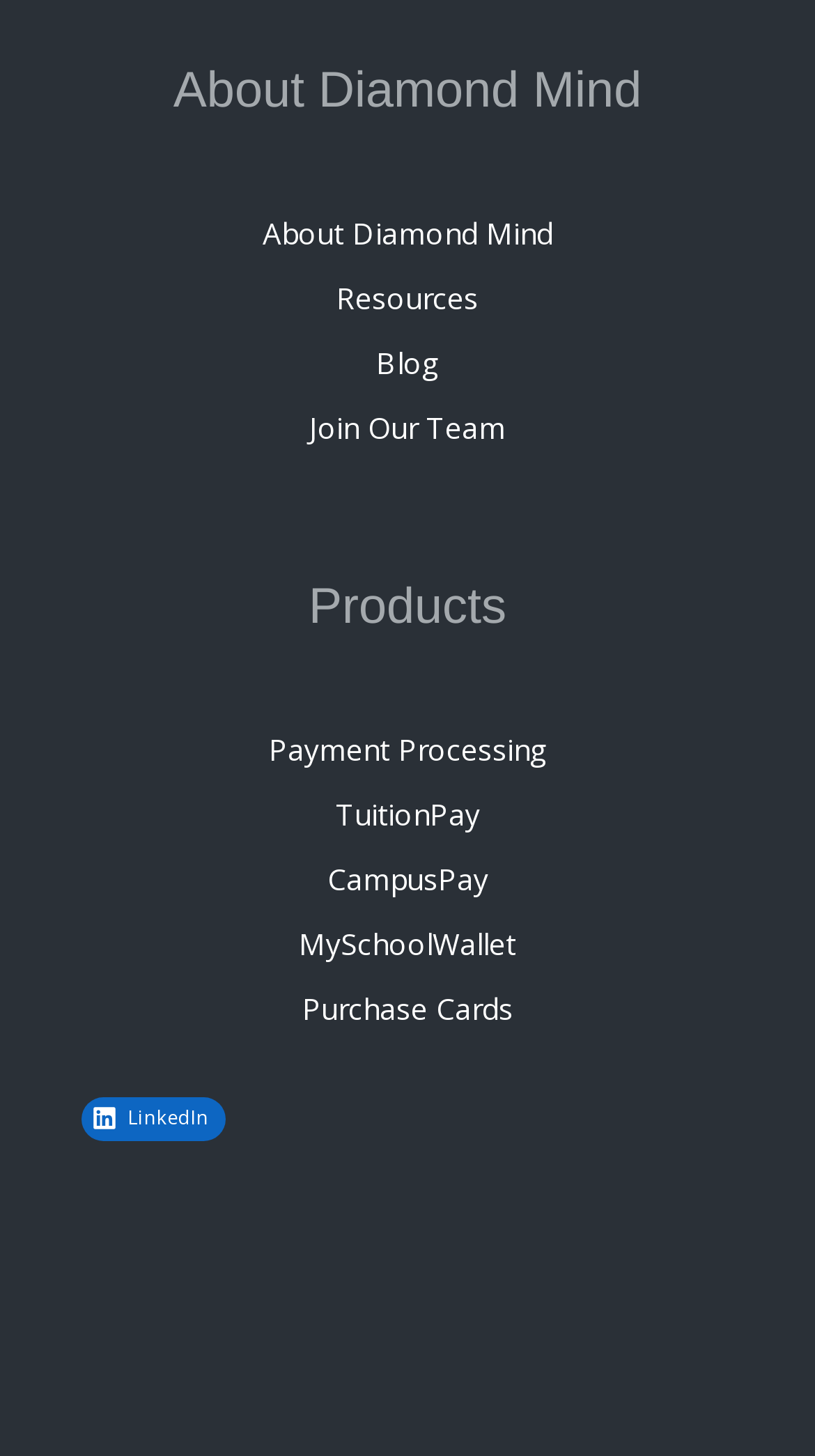Determine the bounding box coordinates for the area that needs to be clicked to fulfill this task: "explore payment processing". The coordinates must be given as four float numbers between 0 and 1, i.e., [left, top, right, bottom].

[0.329, 0.501, 0.671, 0.528]